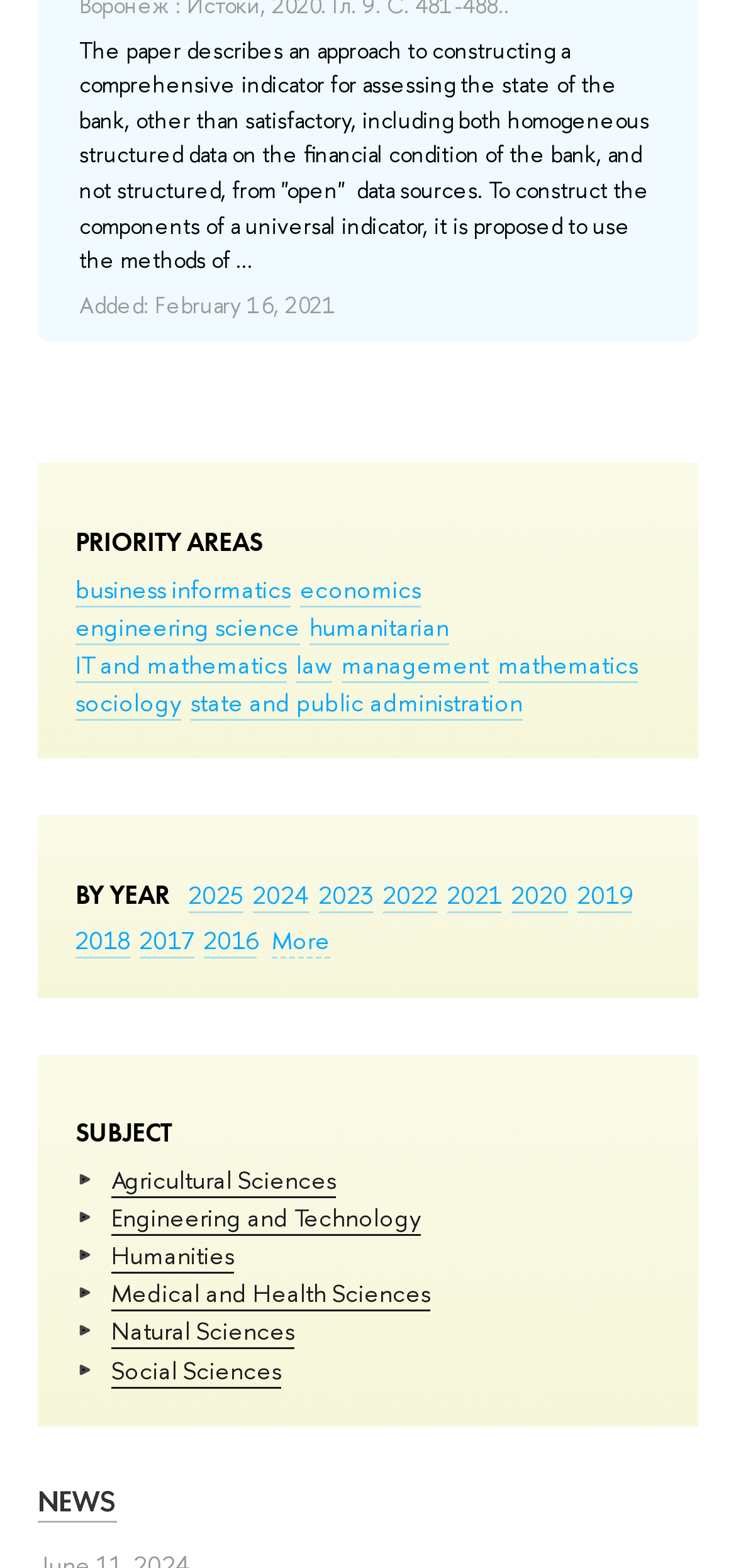Locate the bounding box coordinates of the element that needs to be clicked to carry out the instruction: "Read the news". The coordinates should be given as four float numbers ranging from 0 to 1, i.e., [left, top, right, bottom].

[0.051, 0.944, 0.159, 0.971]